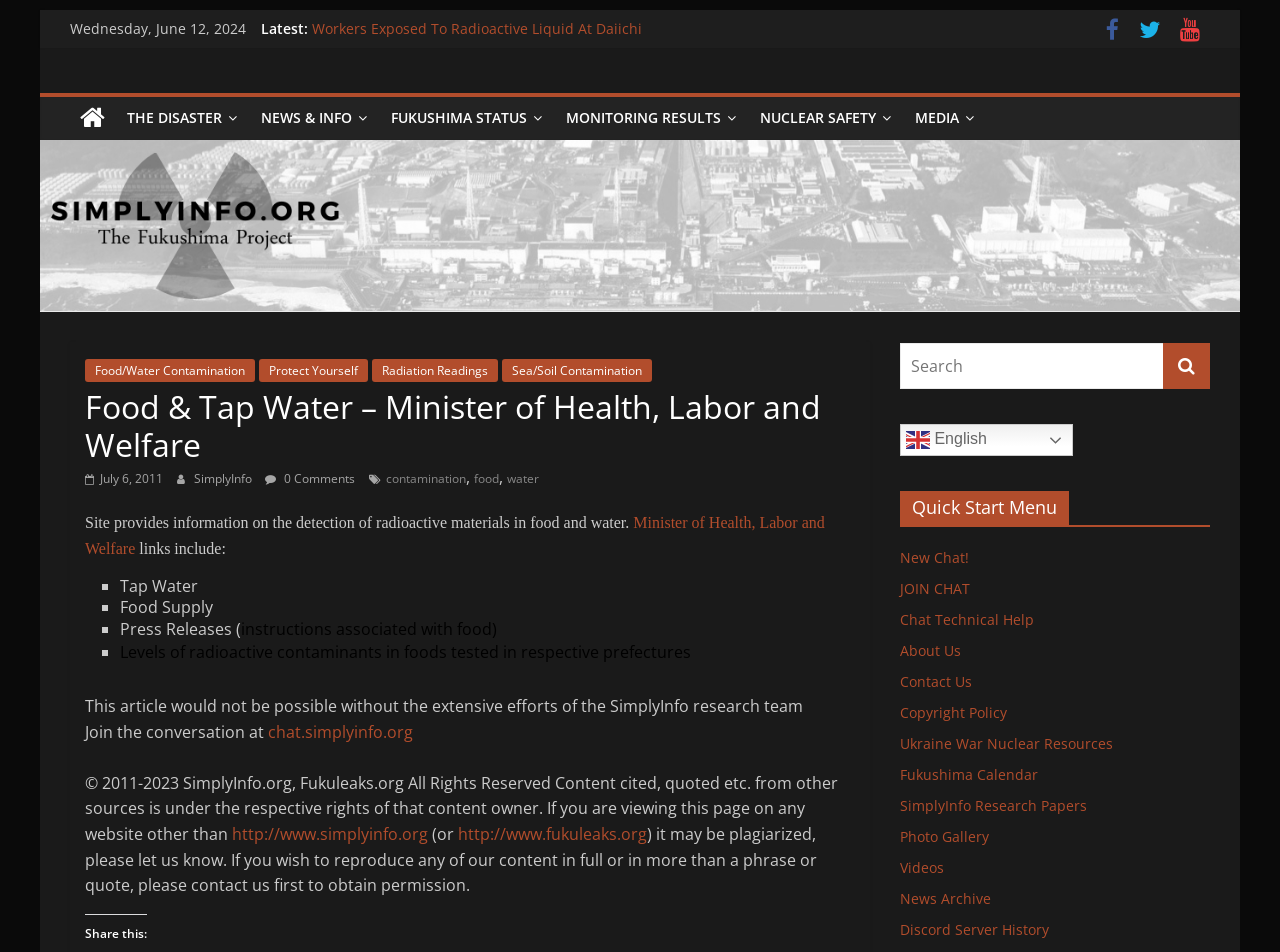Please find the bounding box coordinates of the element that must be clicked to perform the given instruction: "Search for something". The coordinates should be four float numbers from 0 to 1, i.e., [left, top, right, bottom].

[0.703, 0.361, 0.909, 0.409]